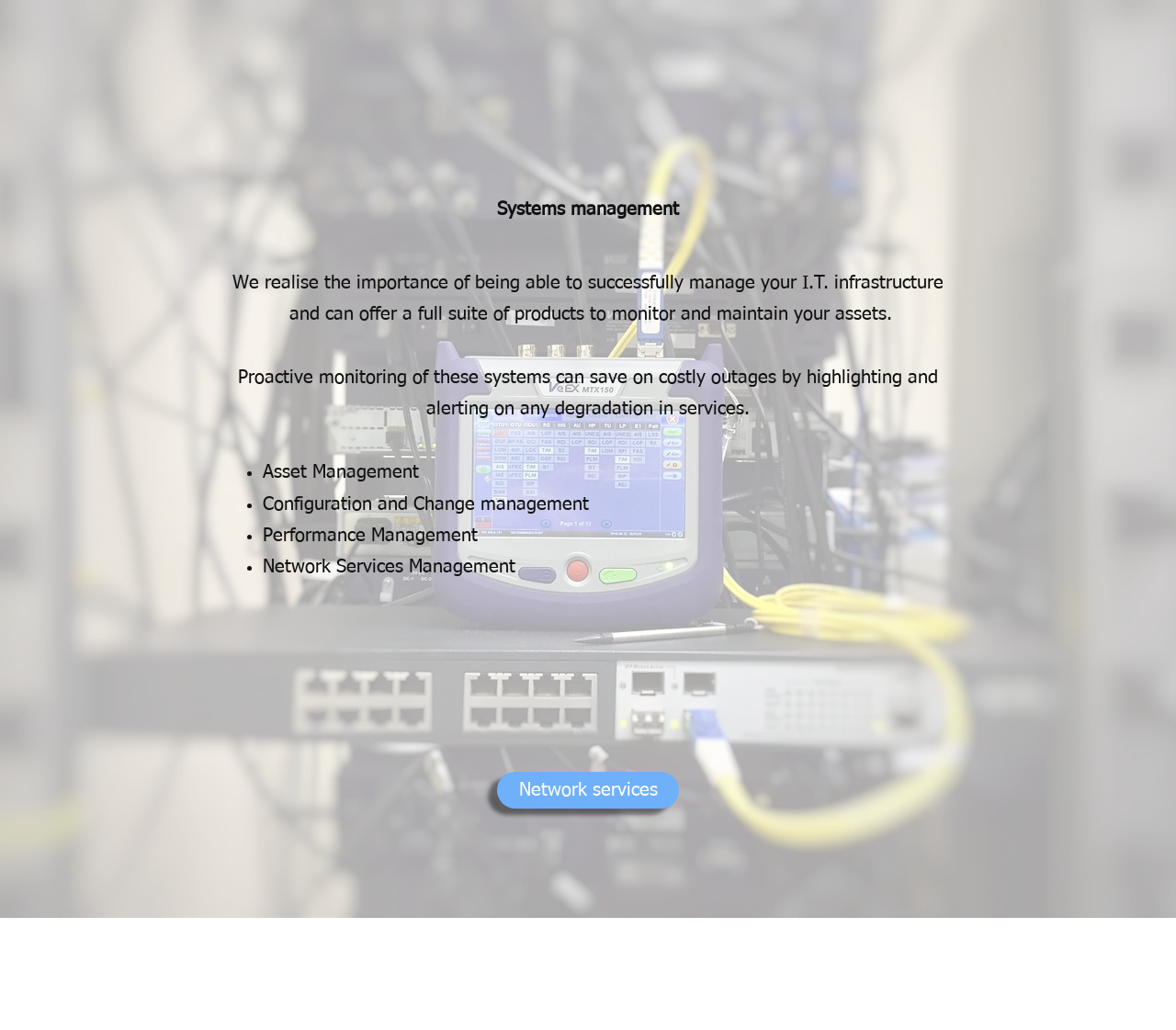What is the importance of managing I.T. infrastructure?
Refer to the screenshot and deliver a thorough answer to the question presented.

According to the webpage, proactive monitoring of systems can save on costly outages by highlighting and alerting on any degradation in services, implying that managing I.T. infrastructure is important to avoid such outages.